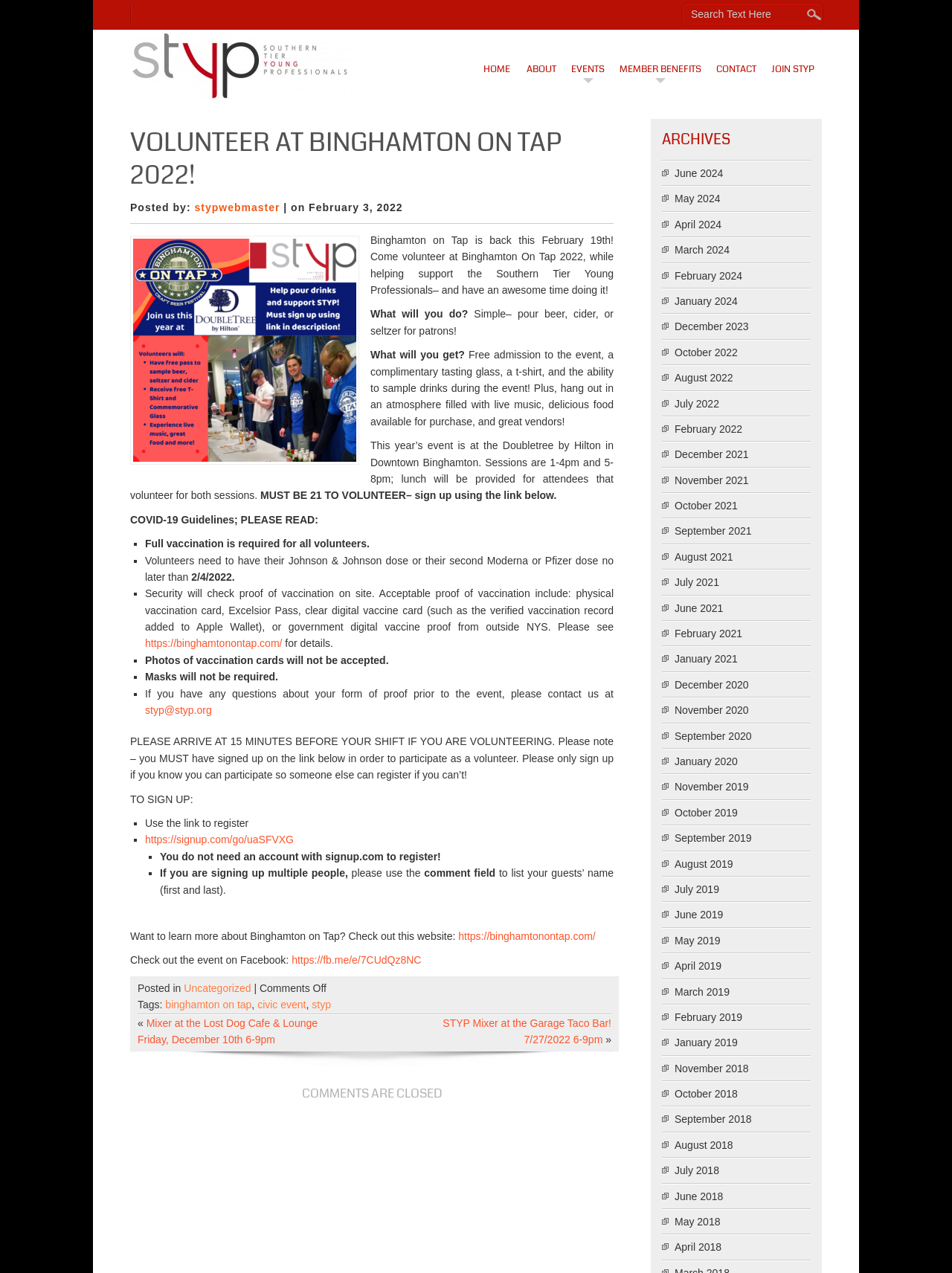Identify the bounding box coordinates necessary to click and complete the given instruction: "Sign up to volunteer".

[0.152, 0.655, 0.309, 0.664]